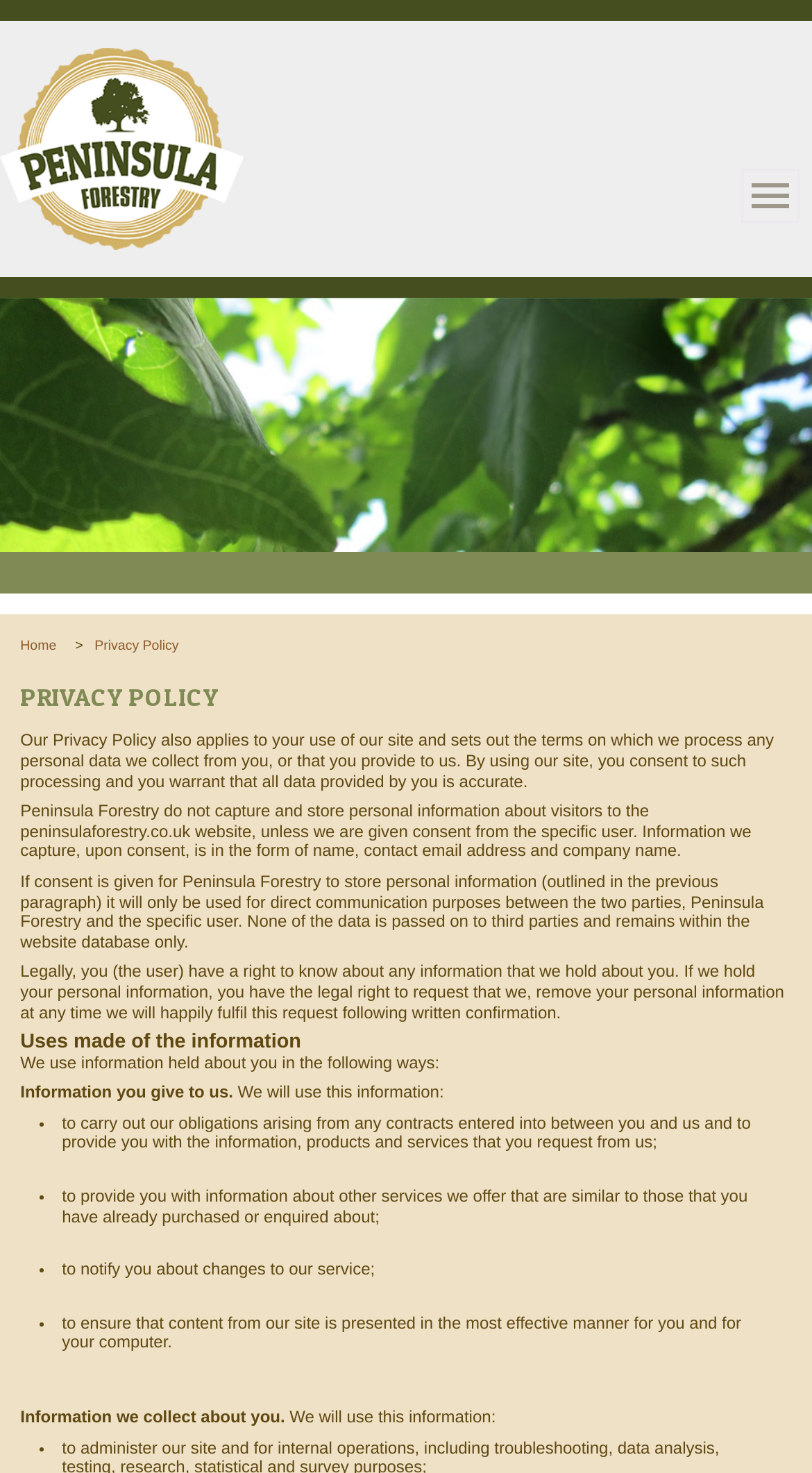Given the element description alt="Website", specify the bounding box coordinates of the corresponding UI element in the format (top-left x, top-left y, bottom-right x, bottom-right y). All values must be between 0 and 1.

[0.0, 0.031, 0.3, 0.044]